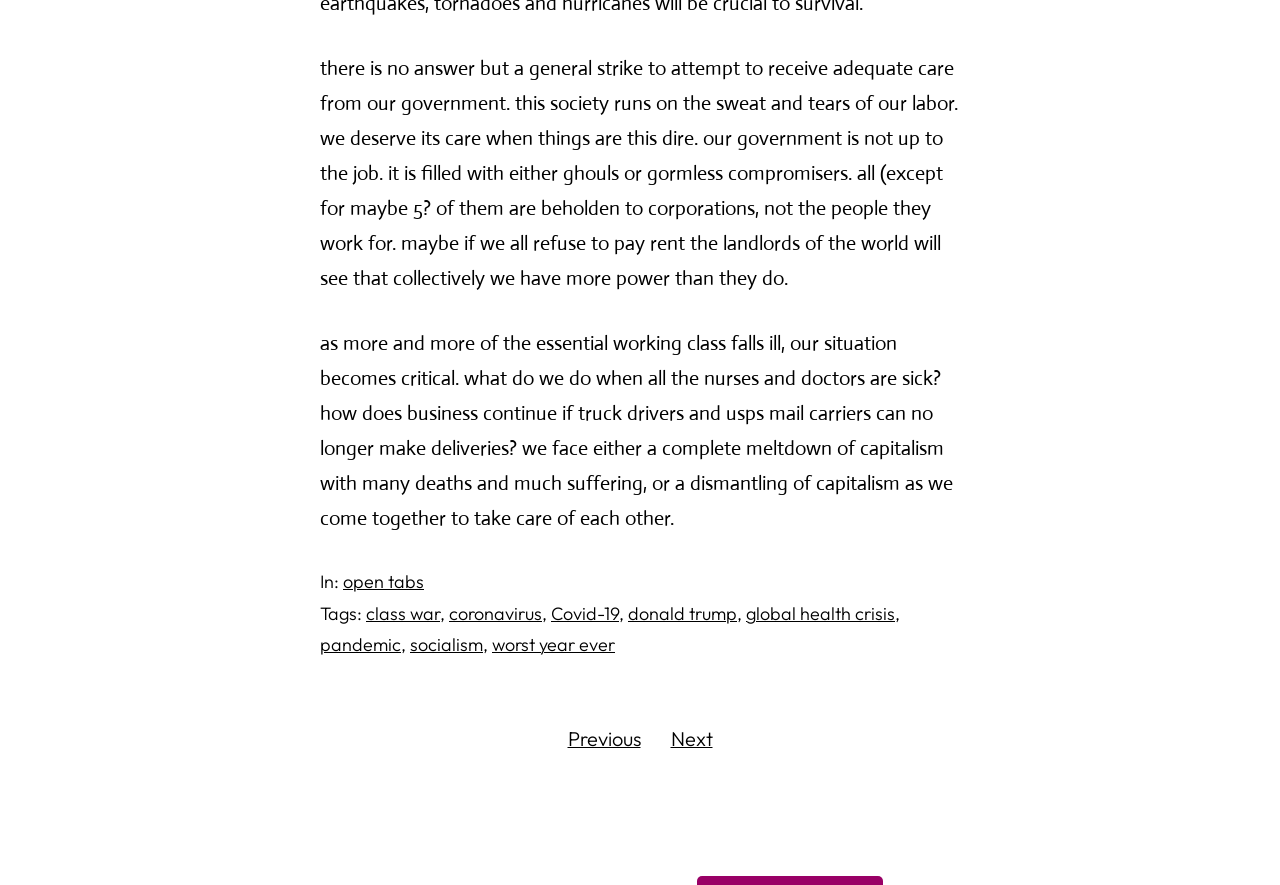What is the author's opinion of the government?
Based on the image, answer the question with as much detail as possible.

The author is critical of the government, stating that it is filled with either ghouls or gormless compromisers who are beholden to corporations rather than the people they work for.